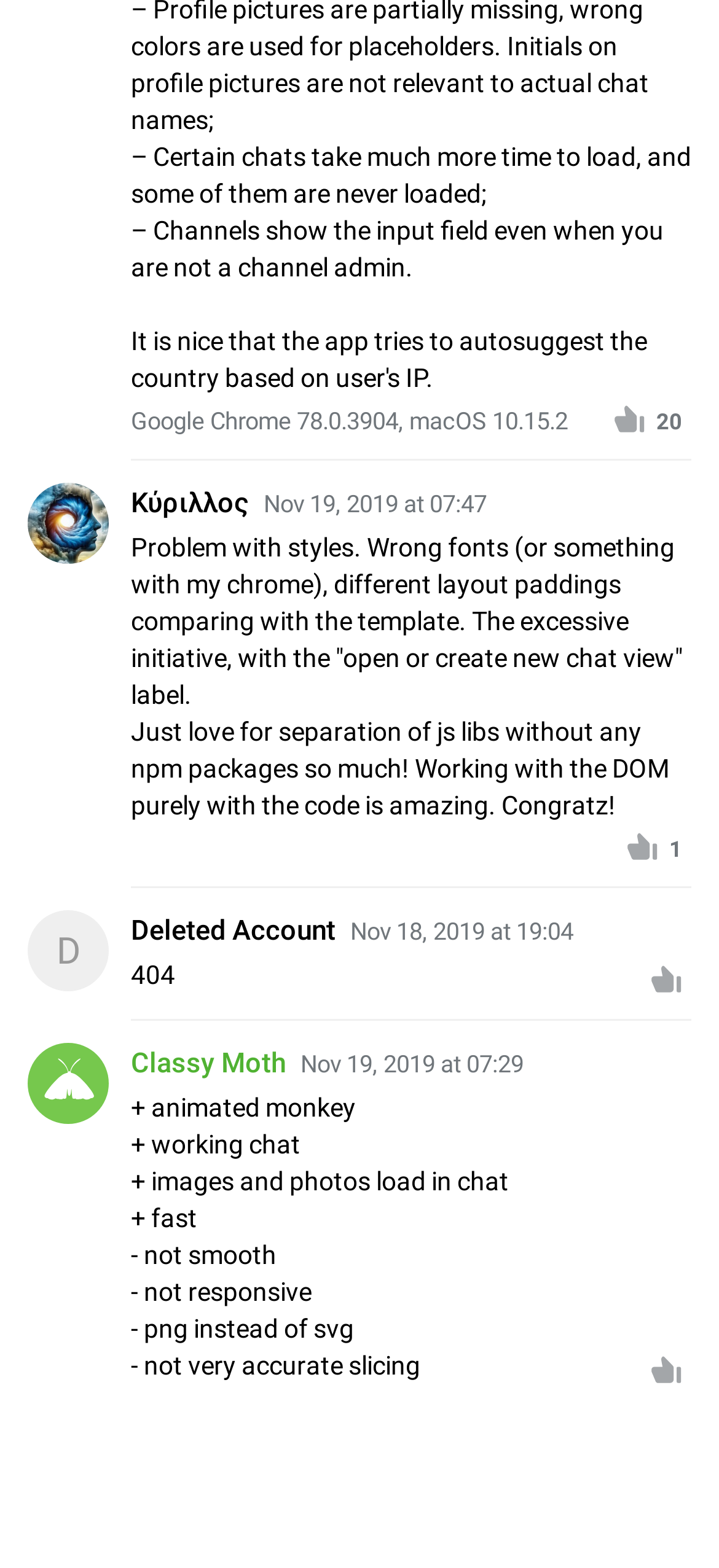What is the name of the user who posted on Nov 19, 2019 at 07:47?
Using the information from the image, provide a comprehensive answer to the question.

I found the link element [240] with the text 'Nov 19, 2019 at 07:47' and then looked for the nearest StaticText element [238] which contains the name 'Κύριλλος'.